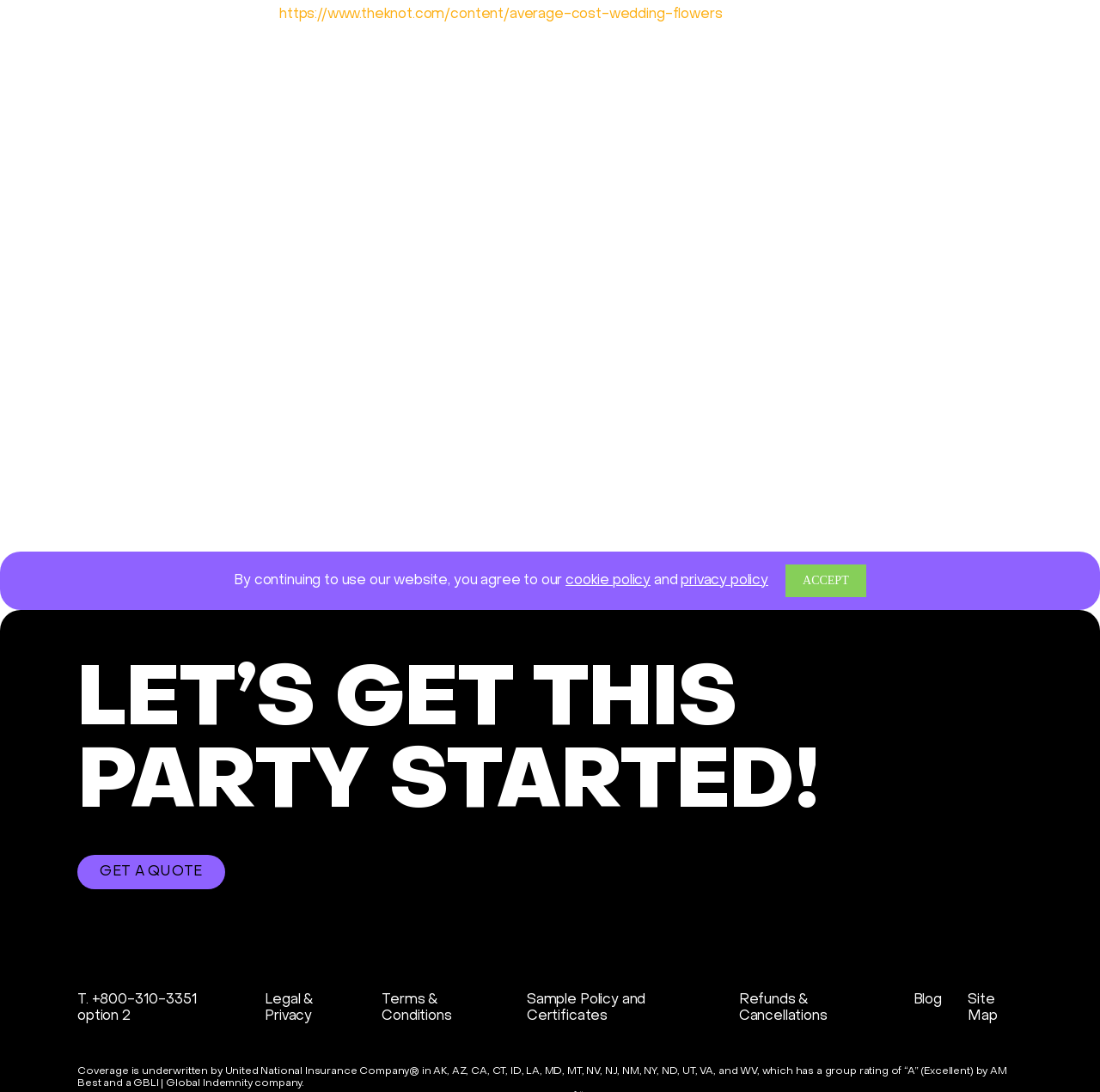Identify the bounding box coordinates of the region I need to click to complete this instruction: "View article about buffet wedding catering".

[0.07, 0.316, 0.344, 0.568]